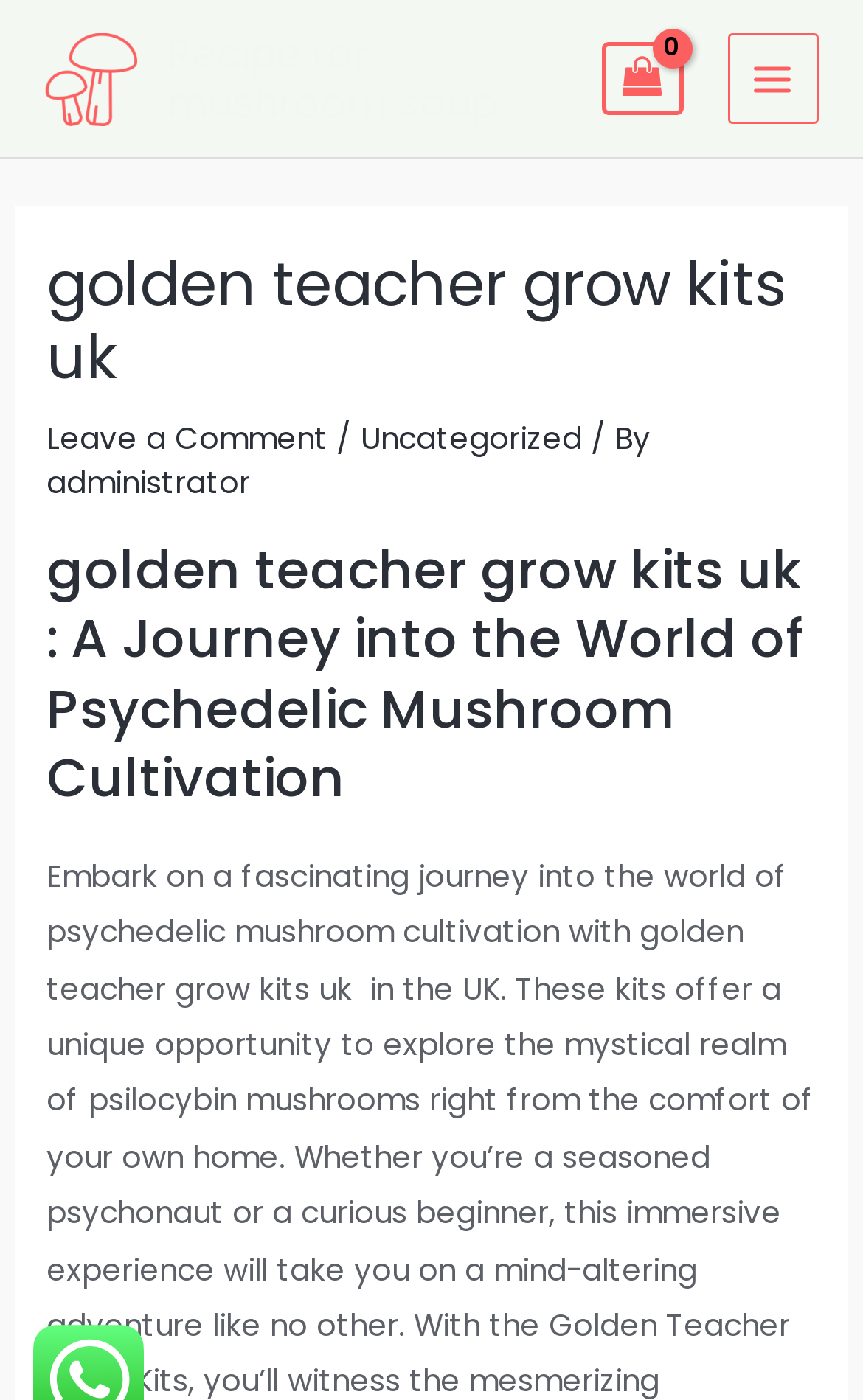Respond to the question below with a single word or phrase: Who is the author of the webpage content?

administrator